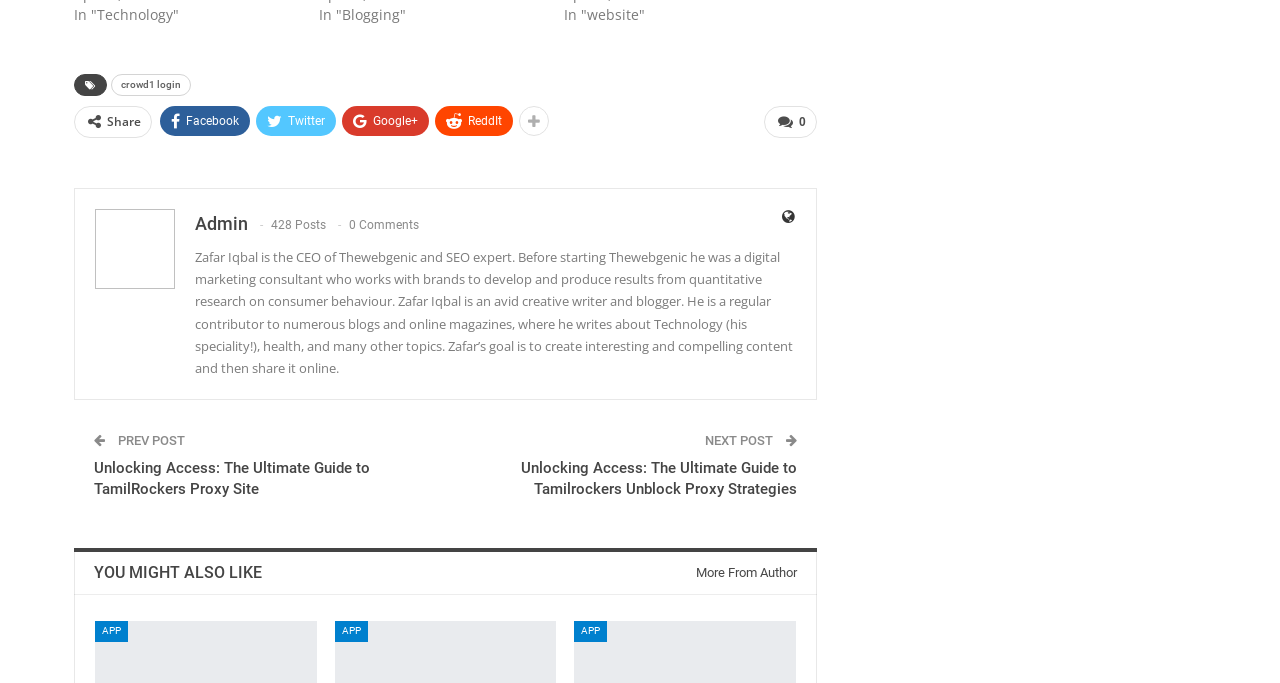How many posts are there?
Kindly answer the question with as much detail as you can.

The static text element with the description '428 Posts' indicates that there are 428 posts.